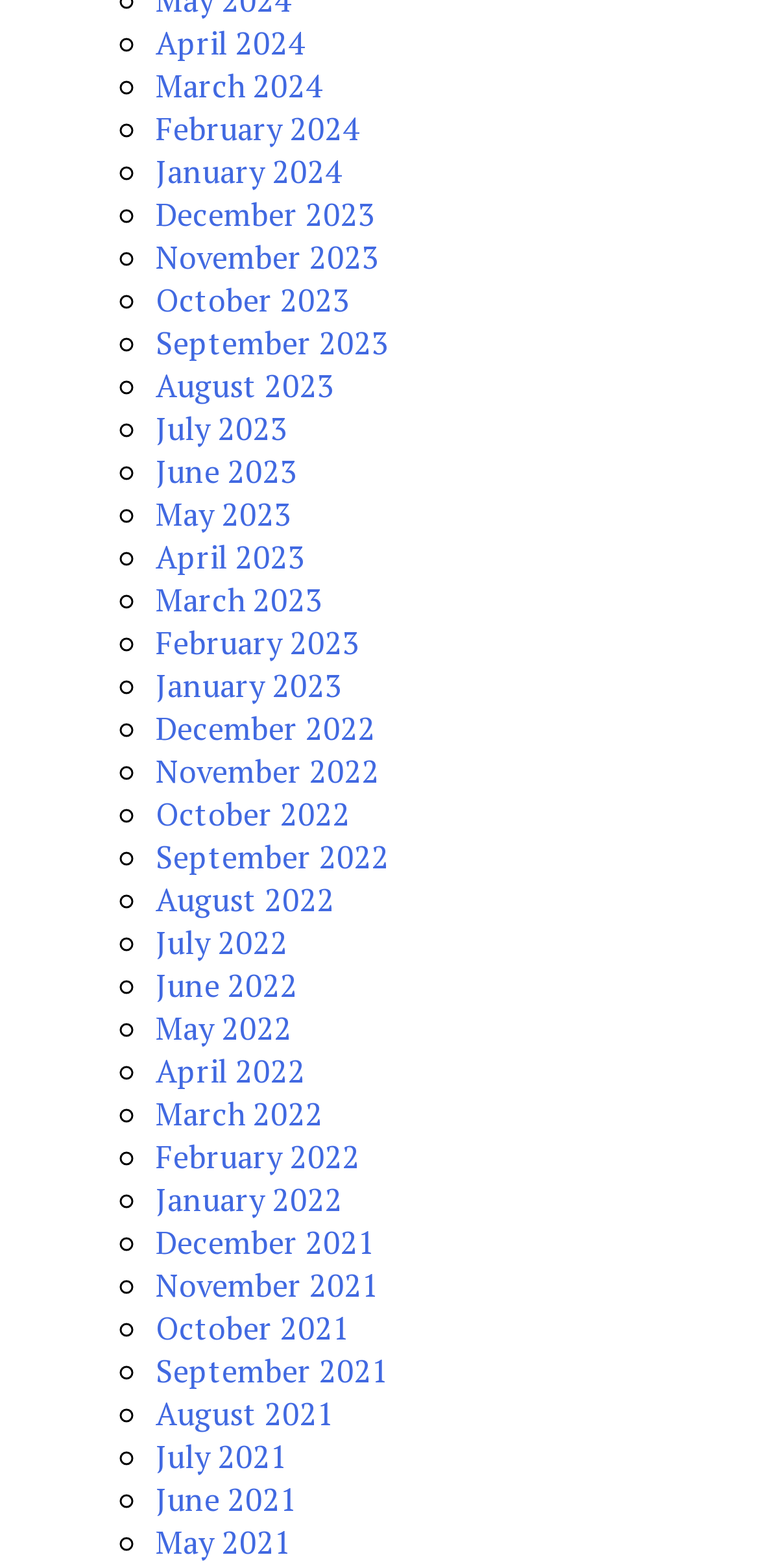Identify the bounding box coordinates of the HTML element based on this description: "March 2022".

[0.205, 0.697, 0.426, 0.724]